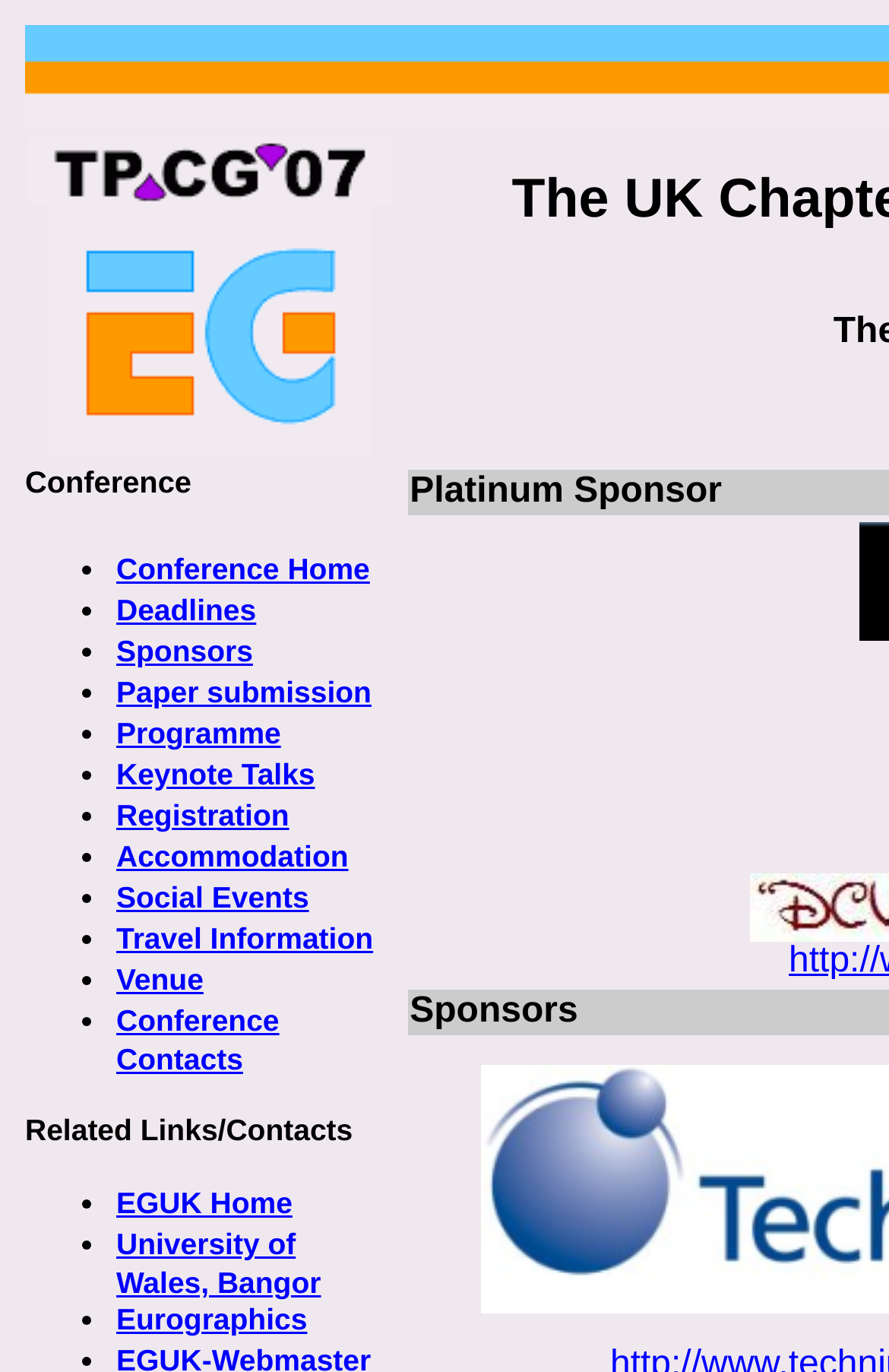What is the last link in the list?
Respond with a short answer, either a single word or a phrase, based on the image.

Eurographics